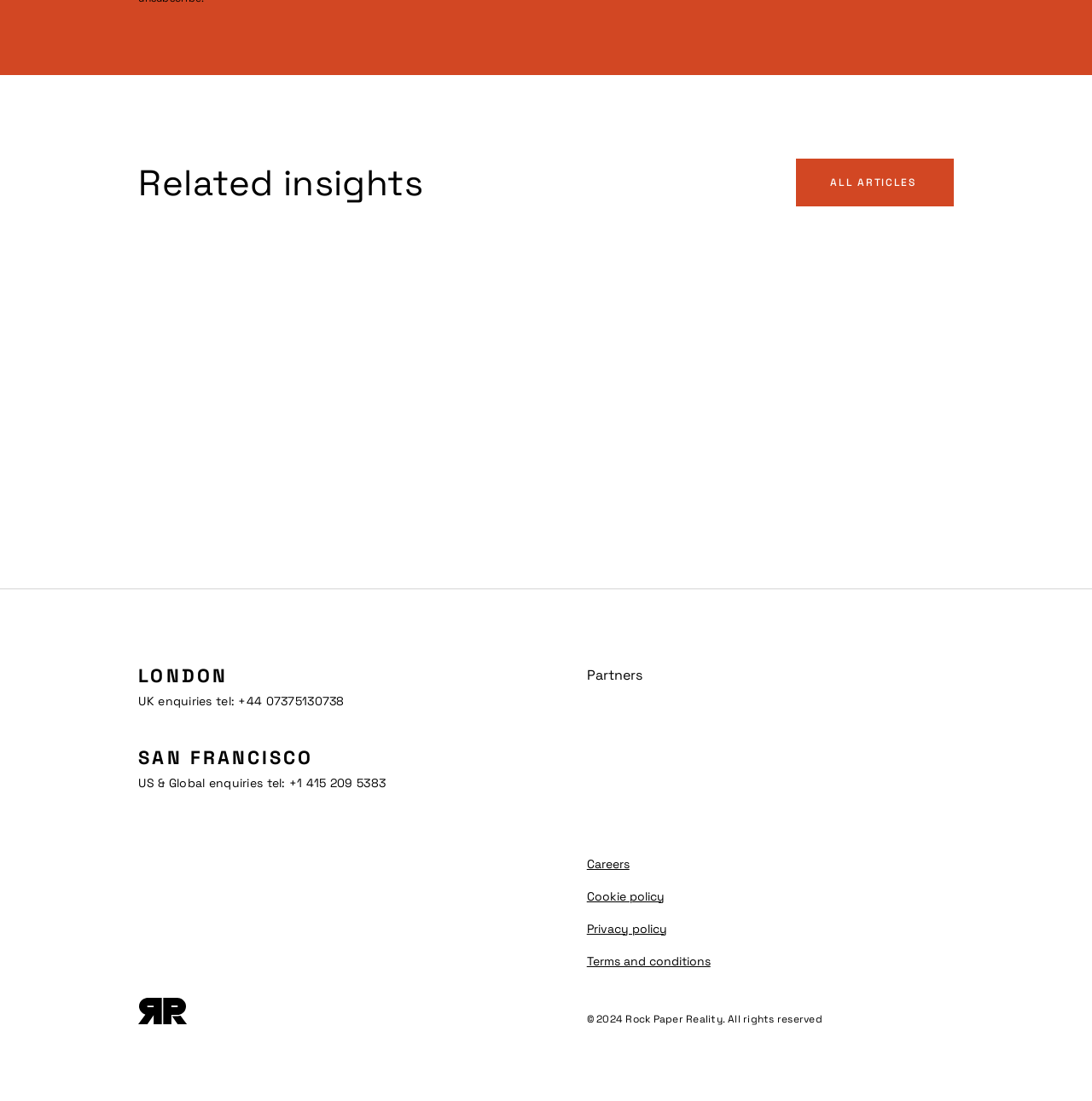Based on the image, provide a detailed response to the question:
What is the name of the partner mentioned with an image?

I found the name of the partner by looking at the link 'Snapchat Lens Creative Partner' which has an associated image.